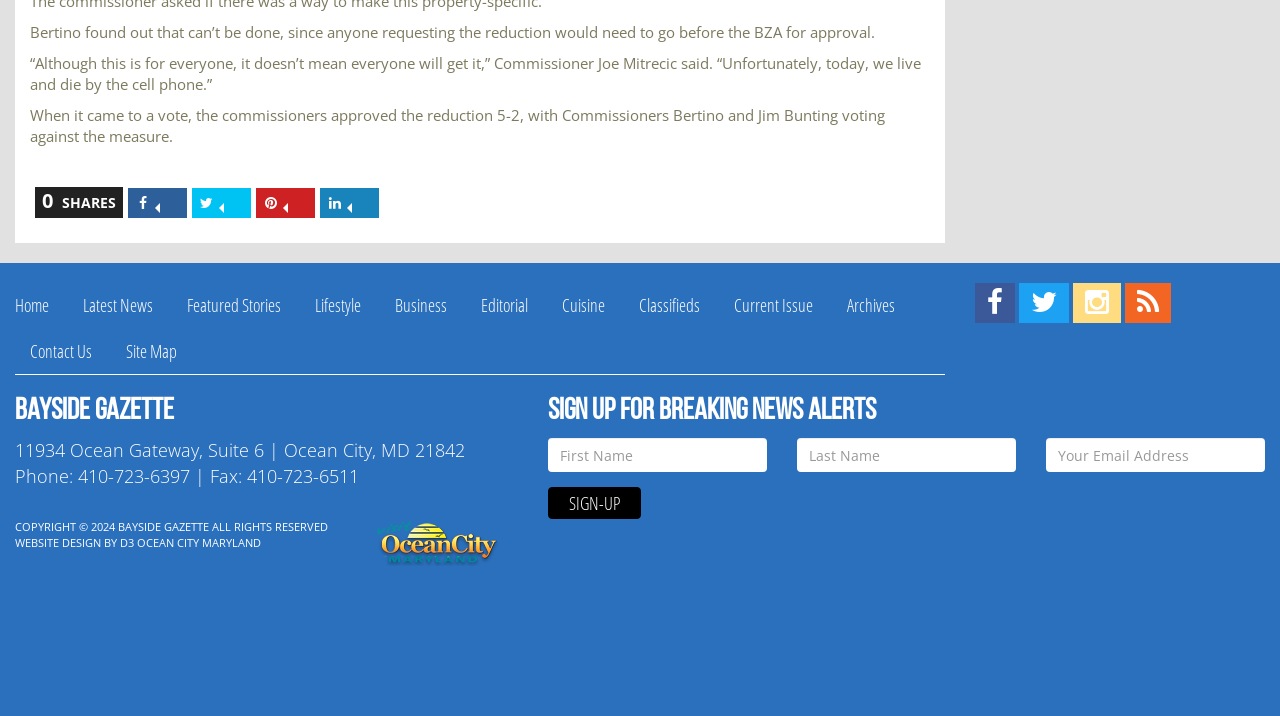Give the bounding box coordinates for this UI element: "Contact Us". The coordinates should be four float numbers between 0 and 1, arranged as [left, top, right, bottom].

[0.012, 0.459, 0.084, 0.523]